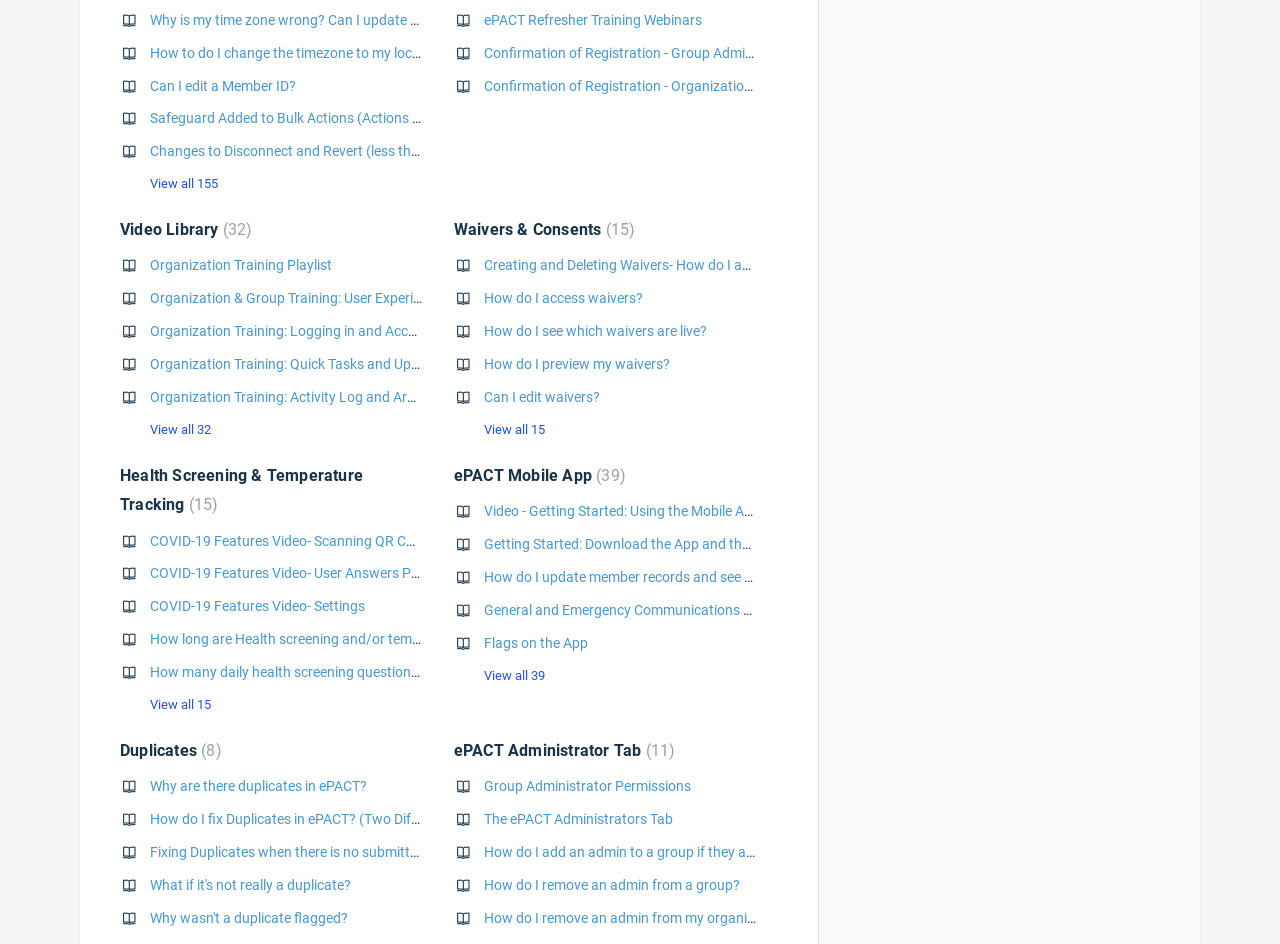What is the topic of the first link?
Please answer the question with as much detail and depth as you can.

The first link on the webpage is 'Why is my time zone wrong? Can I update the time zone?' which suggests that the topic of this link is related to time zone.